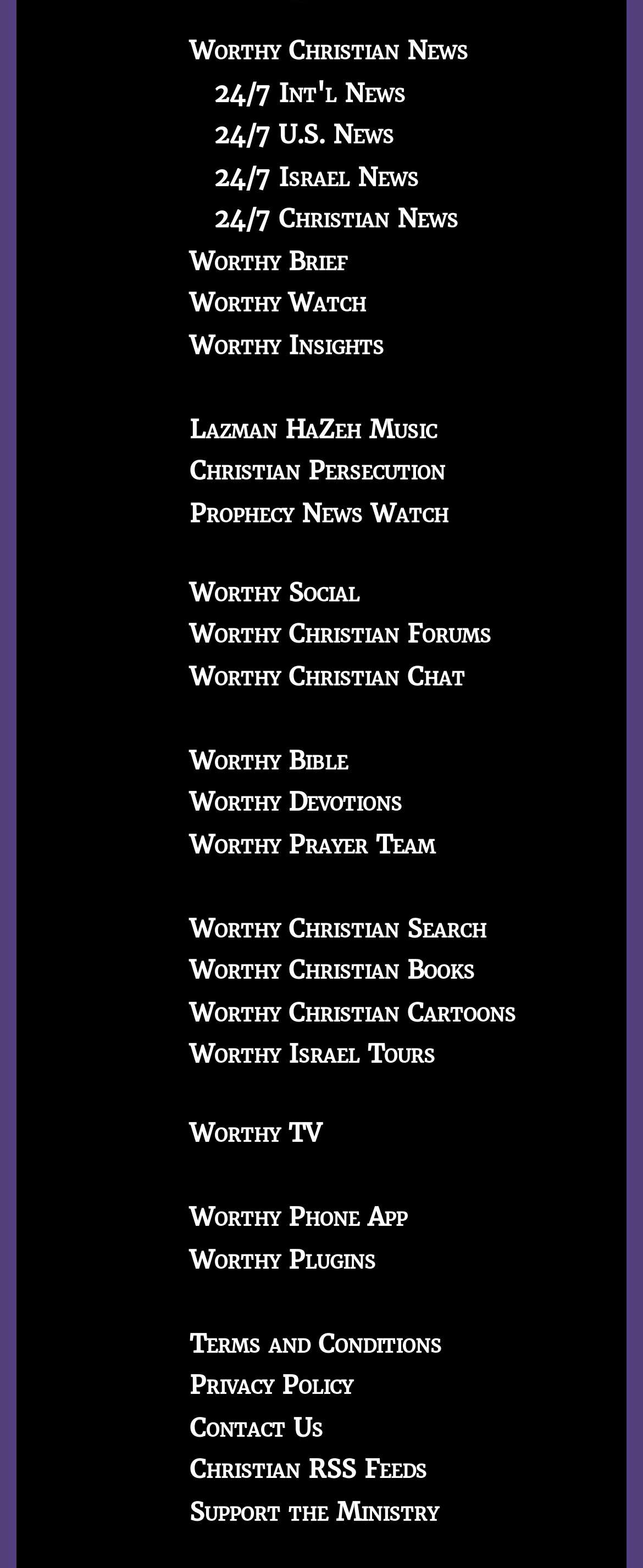What is the first link on the webpage?
Give a one-word or short-phrase answer derived from the screenshot.

Worthy Christian News